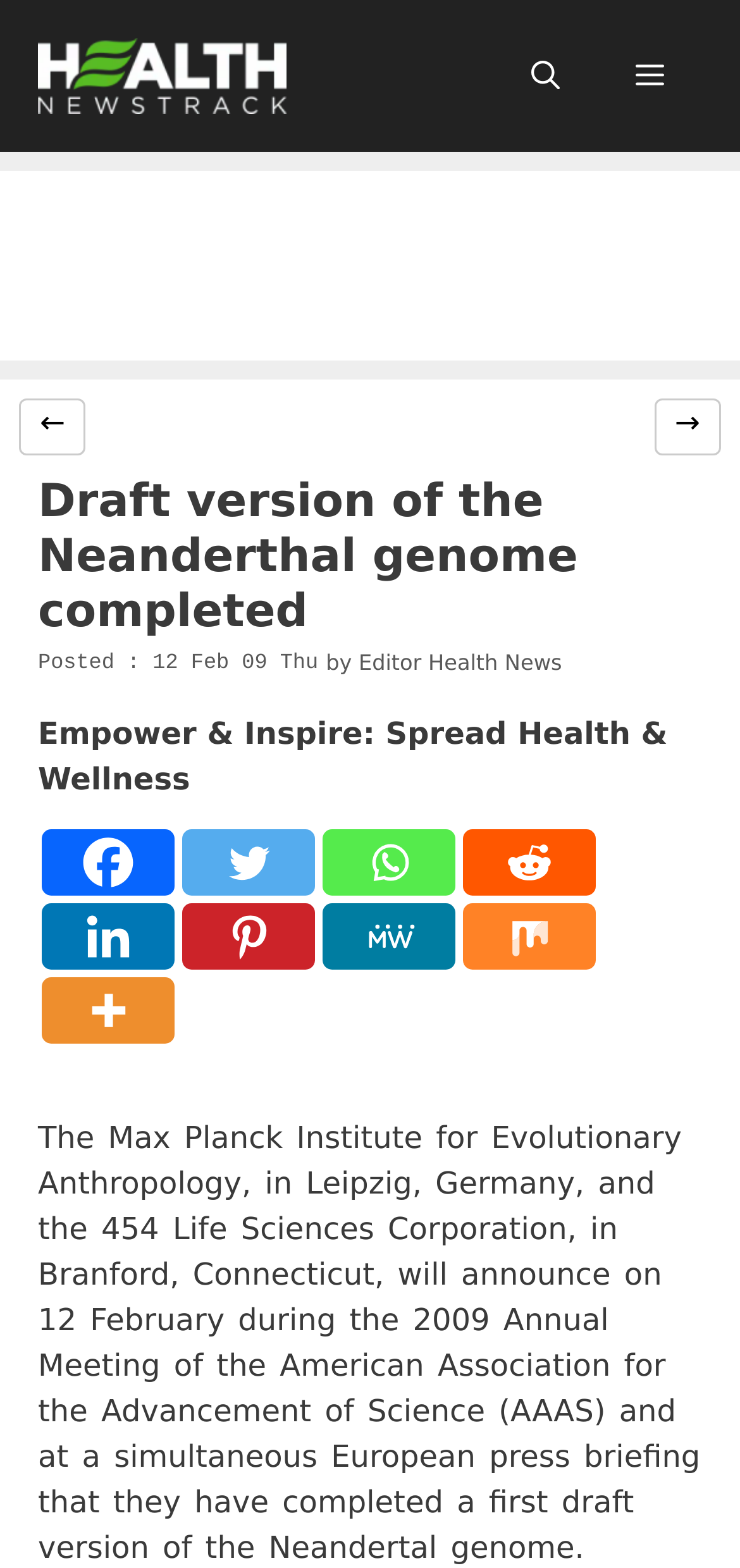Explain in detail what you observe on this webpage.

The webpage is about a health news article, specifically discussing the completion of a draft version of the Neanderthal genome. At the top, there is a banner with a link to "Health Newstrack" accompanied by an image. To the right of the banner, there is a navigation section with a mobile toggle button, an "Open search" button, and a "Menu" button.

Below the banner, there is an advertisement iframe with links to navigate through the ad. Underneath the ad, the main content of the webpage begins. The article's title, "Draft version of the Neanderthal genome completed", is displayed as a heading, followed by the publication date and time, "12 Feb 09 Thu", and the author, "Editor Health News".

The article's content is a block of text that describes the completion of the Neanderthal genome draft version by the Max Planck Institute for Evolutionary Anthropology and the 454 Life Sciences Corporation. The text is accompanied by social media links, including Facebook, Twitter, Whatsapp, Reddit, Linkedin, Pinterest, MeWe, Mix, and More, which are aligned horizontally near the bottom of the page.